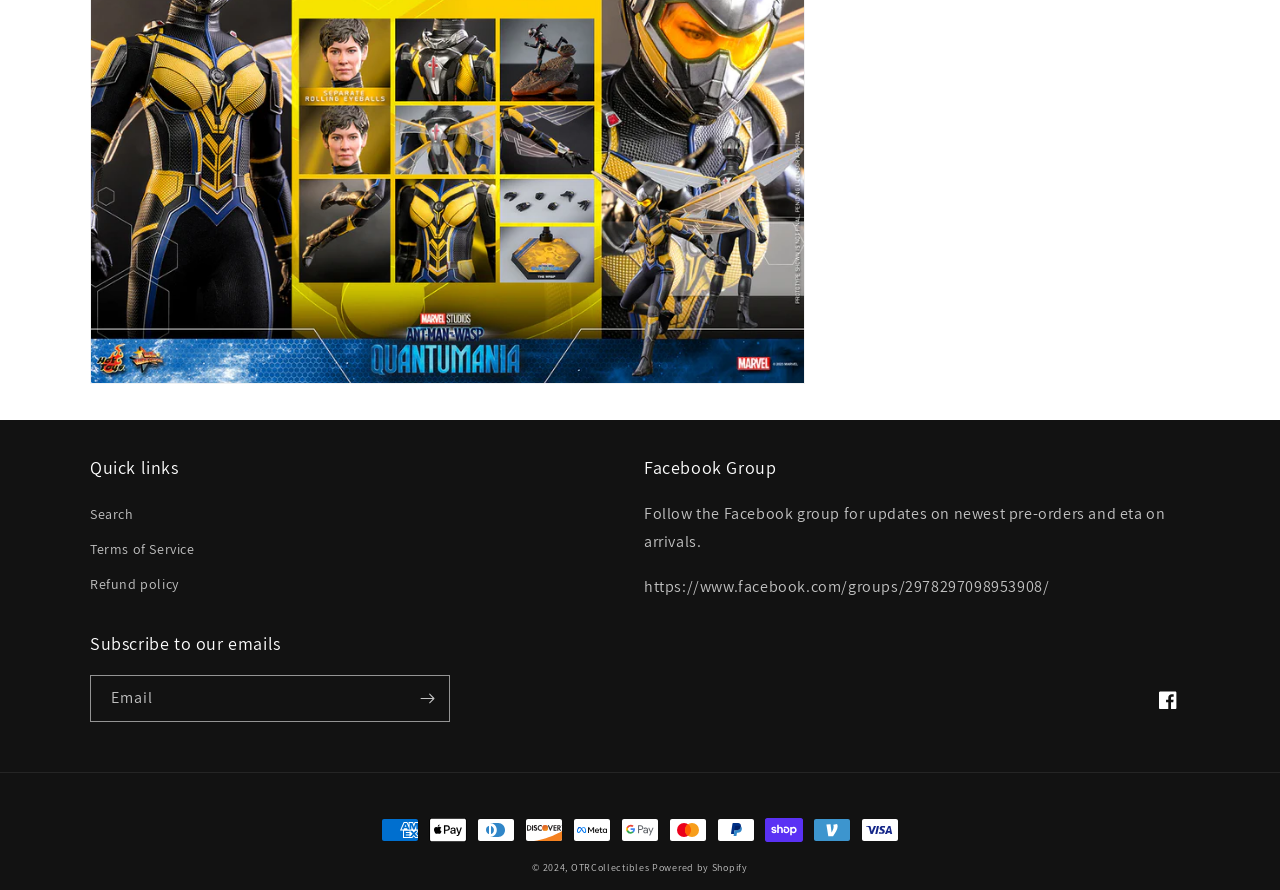Answer the following query with a single word or phrase:
What is the purpose of the Facebook Group link?

Get updates on pre-orders and arrivals